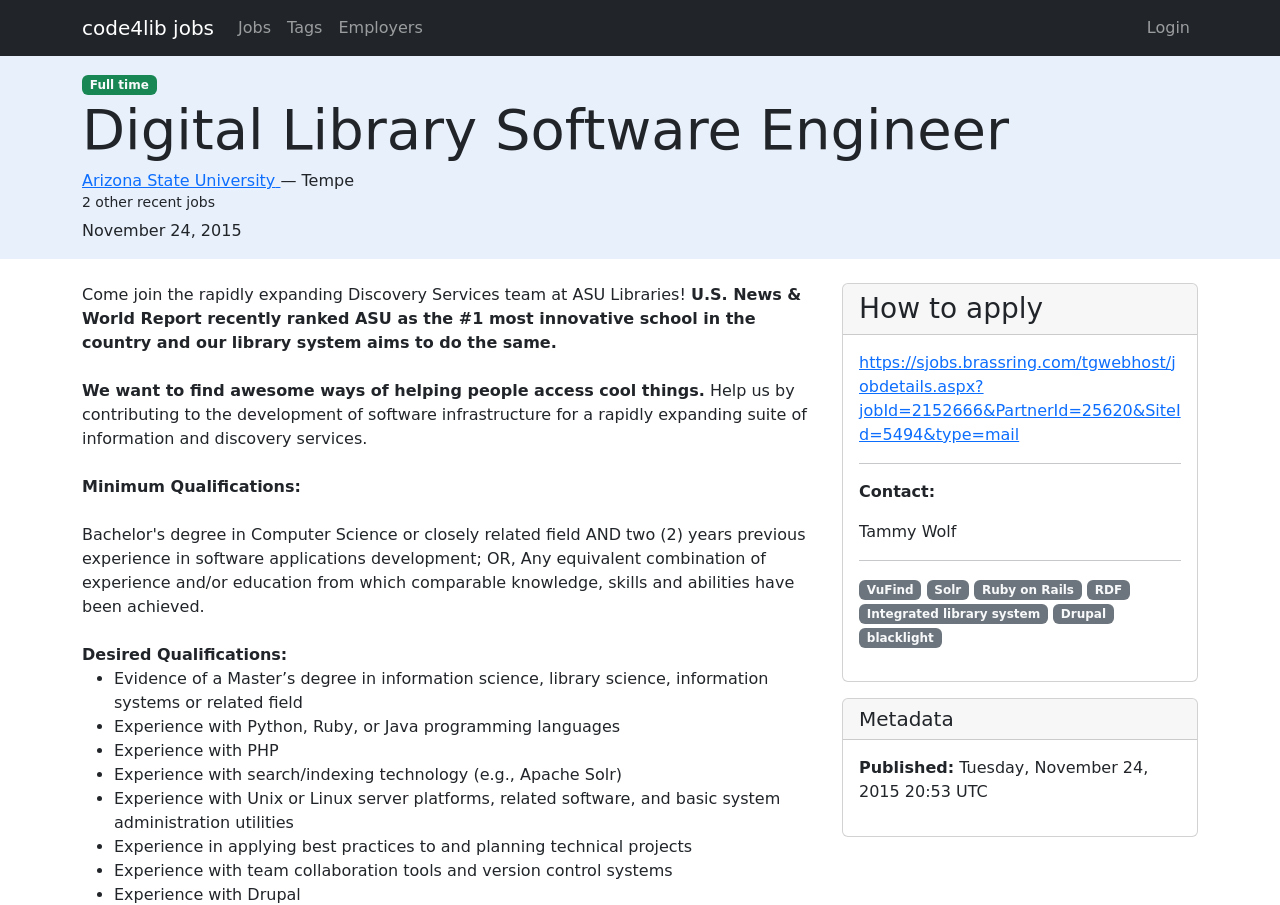What is the minimum qualification for the job?
Provide a detailed and extensive answer to the question.

The minimum qualification for the job can be found in the static text element with the text 'Evidence of a Master’s degree in information science, library science, information systems or related field' which is located under the 'Minimum Qualifications' section, indicating that a Master’s degree is required for the job.